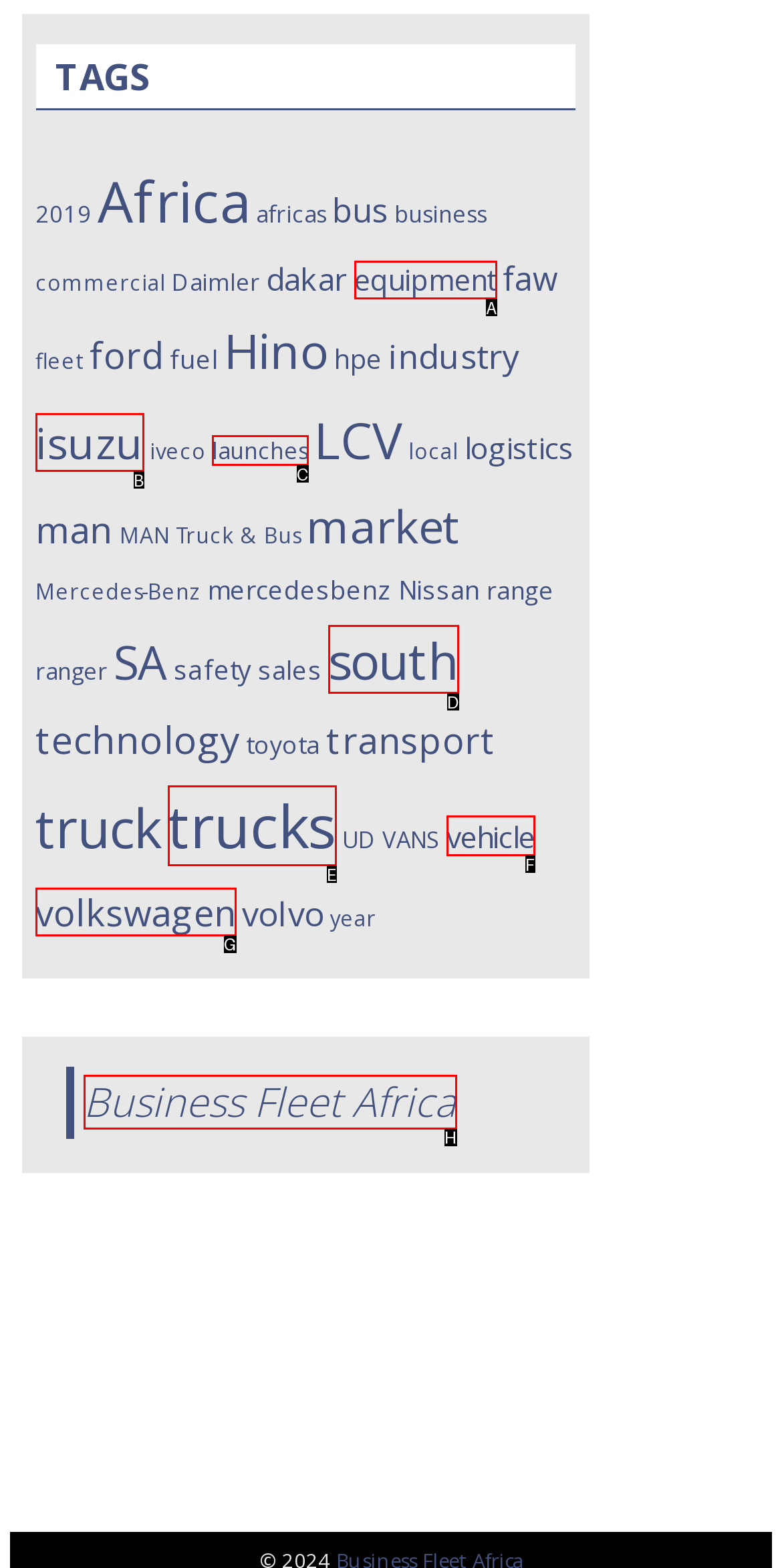Tell me which one HTML element best matches the description: Business Fleet Africa
Answer with the option's letter from the given choices directly.

H